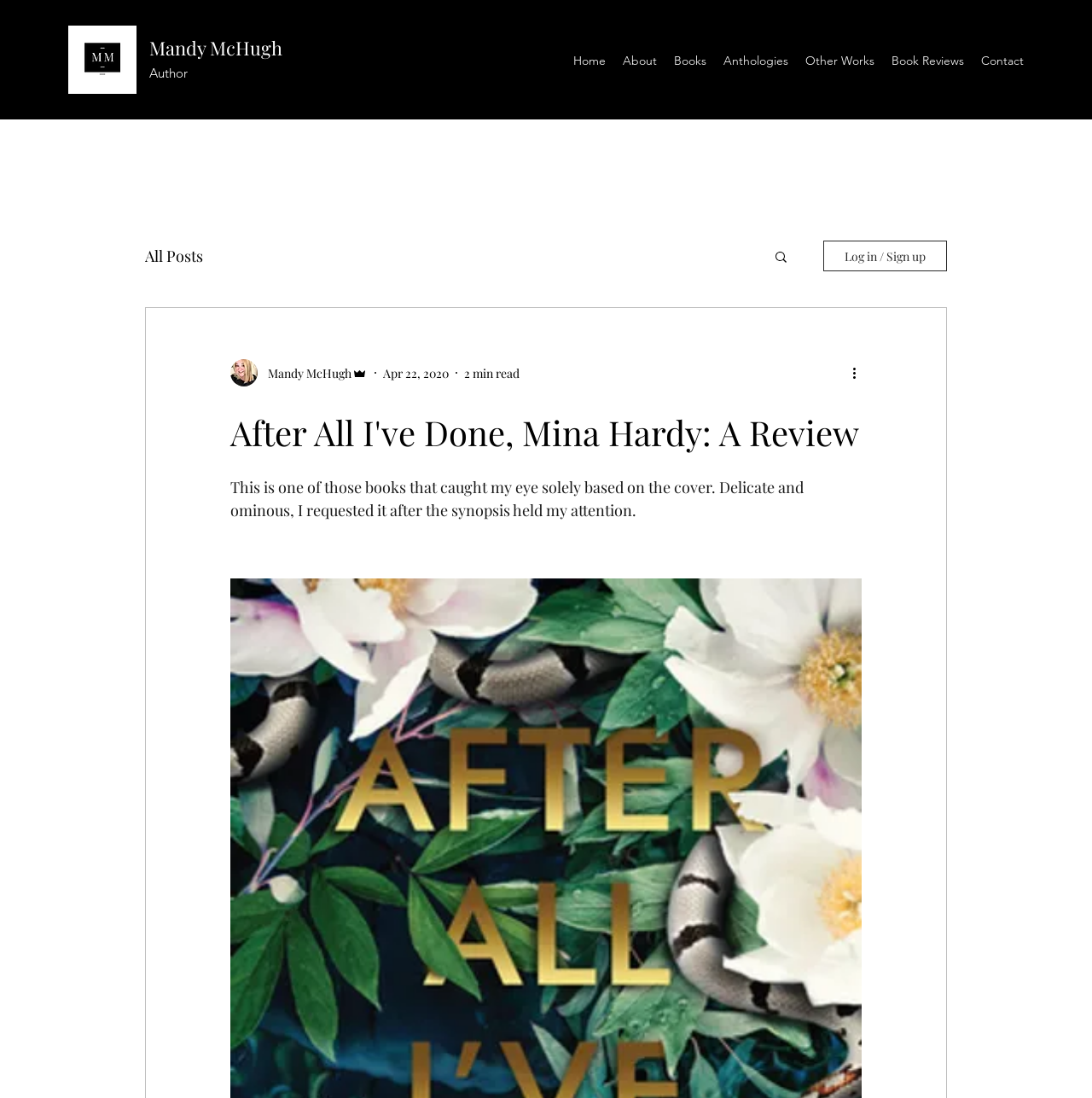Determine the main headline from the webpage and extract its text.

After All I've Done, Mina Hardy: A Review